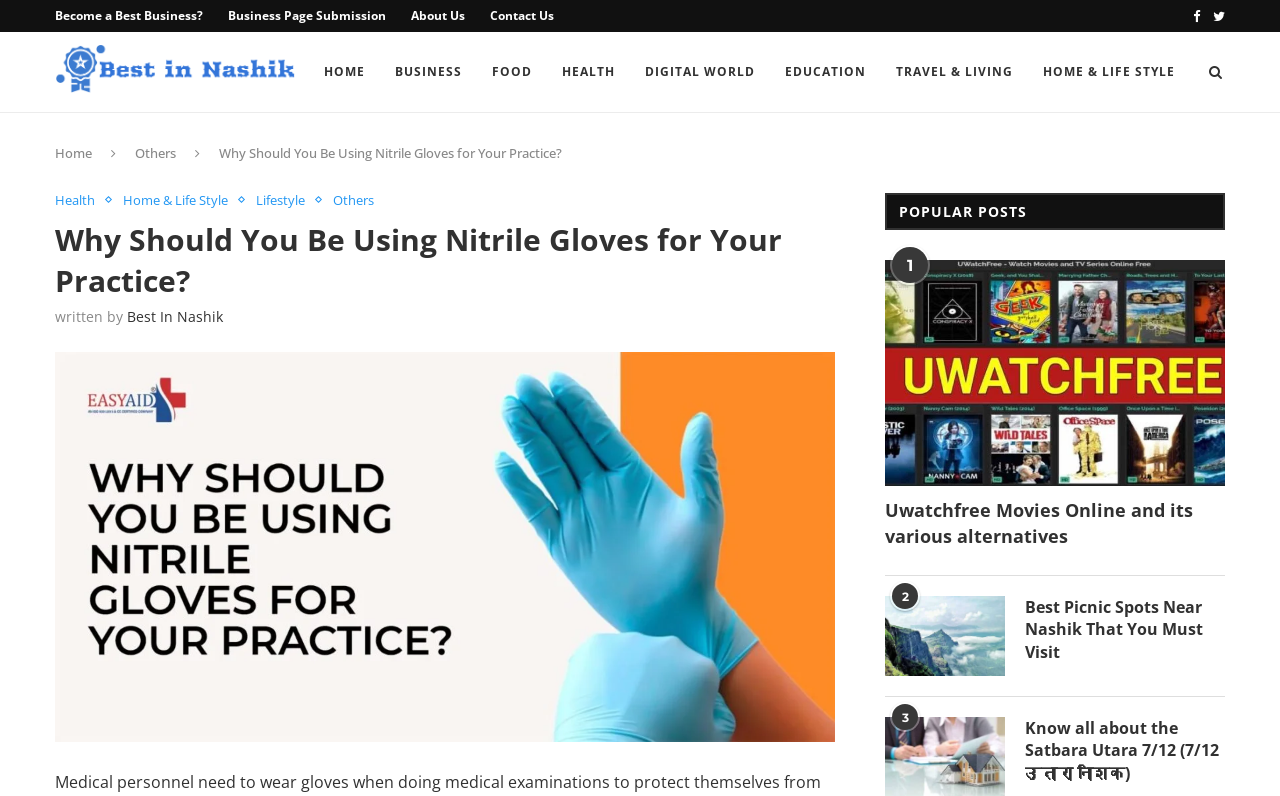Provide the bounding box coordinates of the HTML element described as: "Home". The bounding box coordinates should be four float numbers between 0 and 1, i.e., [left, top, right, bottom].

[0.241, 0.04, 0.297, 0.142]